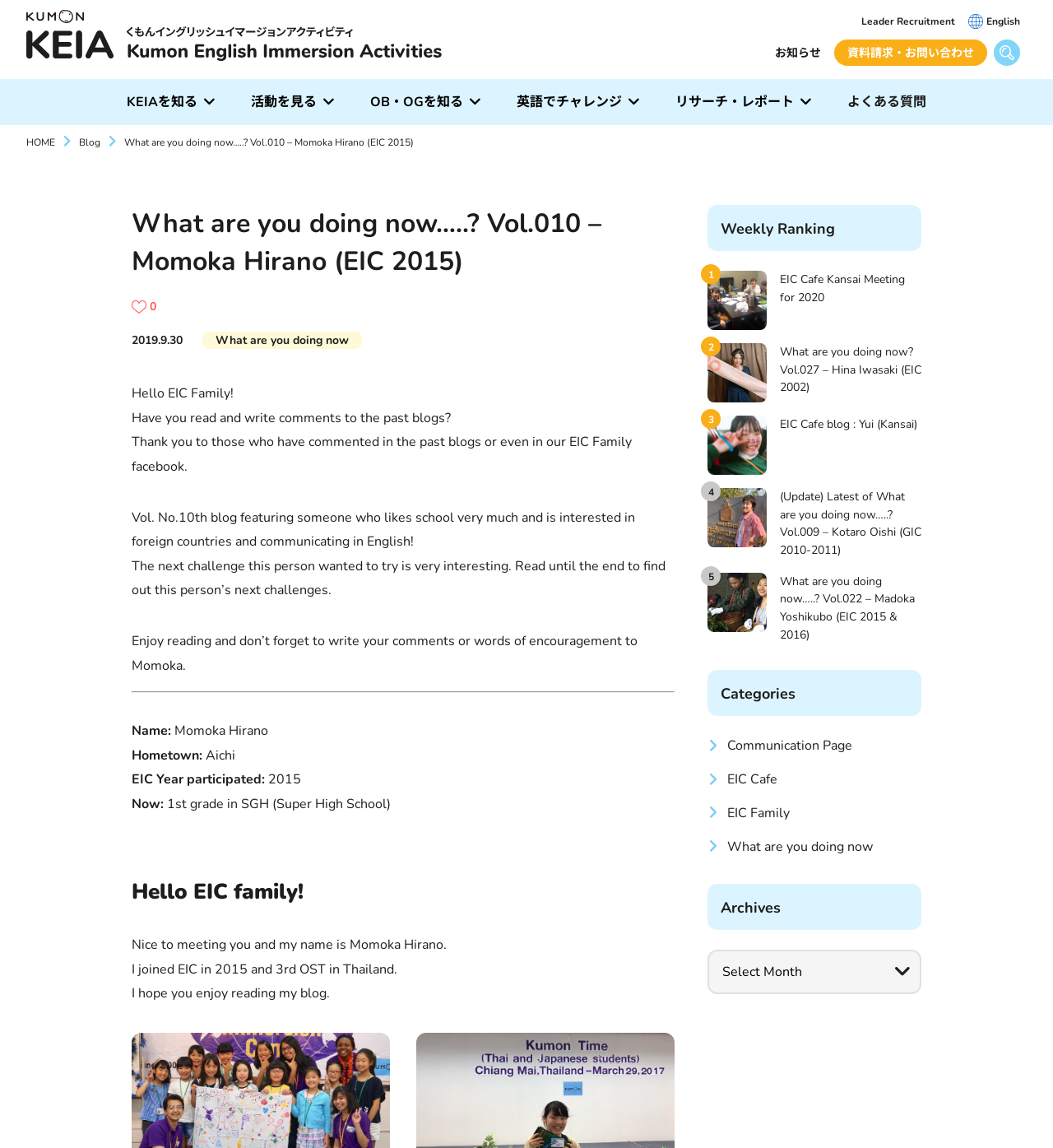What is the year mentioned in the blog?
Provide a detailed answer to the question using information from the image.

The year mentioned in the blog is 2019, which can be found in the time element of the webpage, '2019.9.30'.